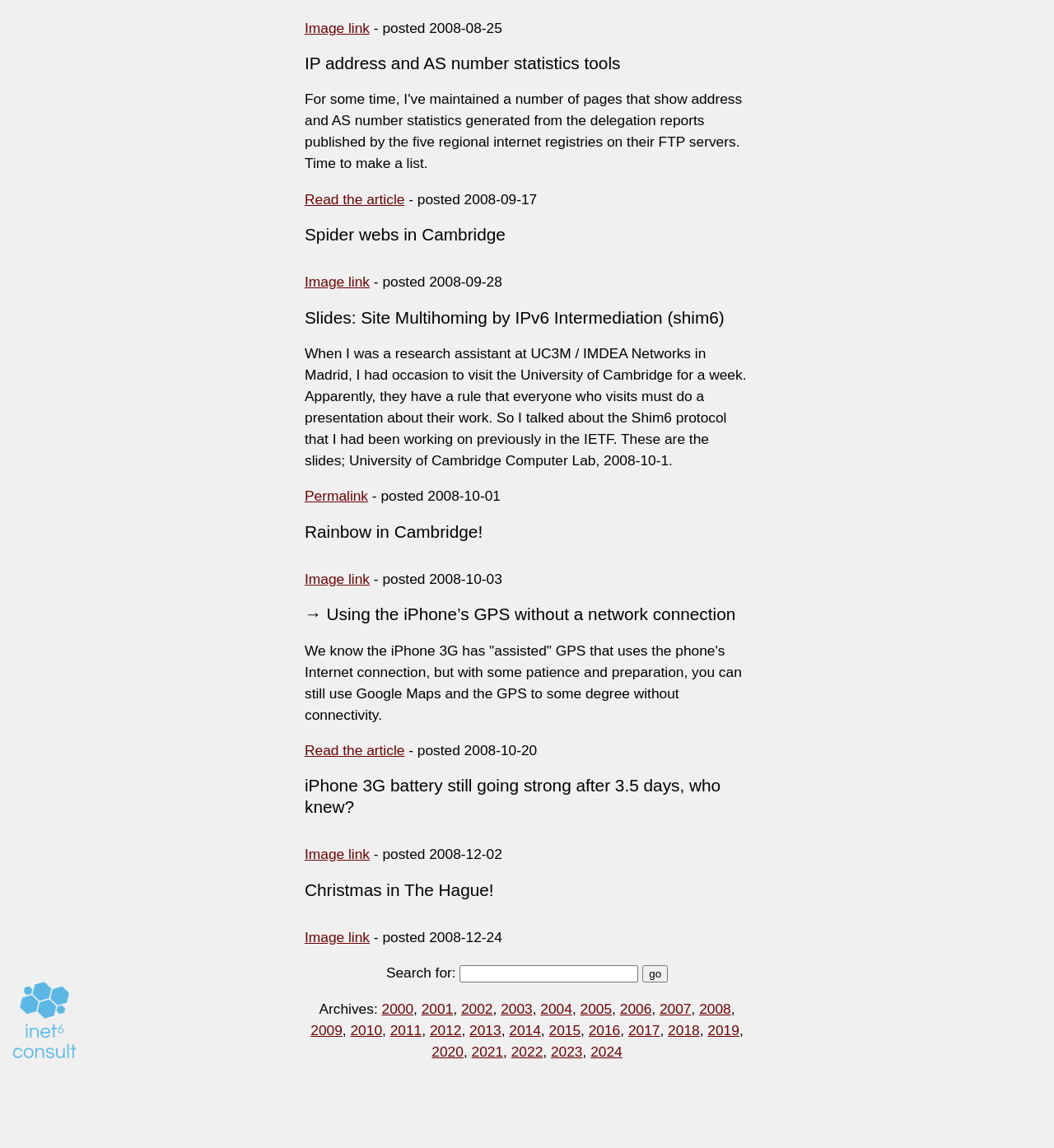Determine the bounding box coordinates for the region that must be clicked to execute the following instruction: "Click on 'IP address and AS number statistics tools'".

[0.289, 0.047, 0.589, 0.063]